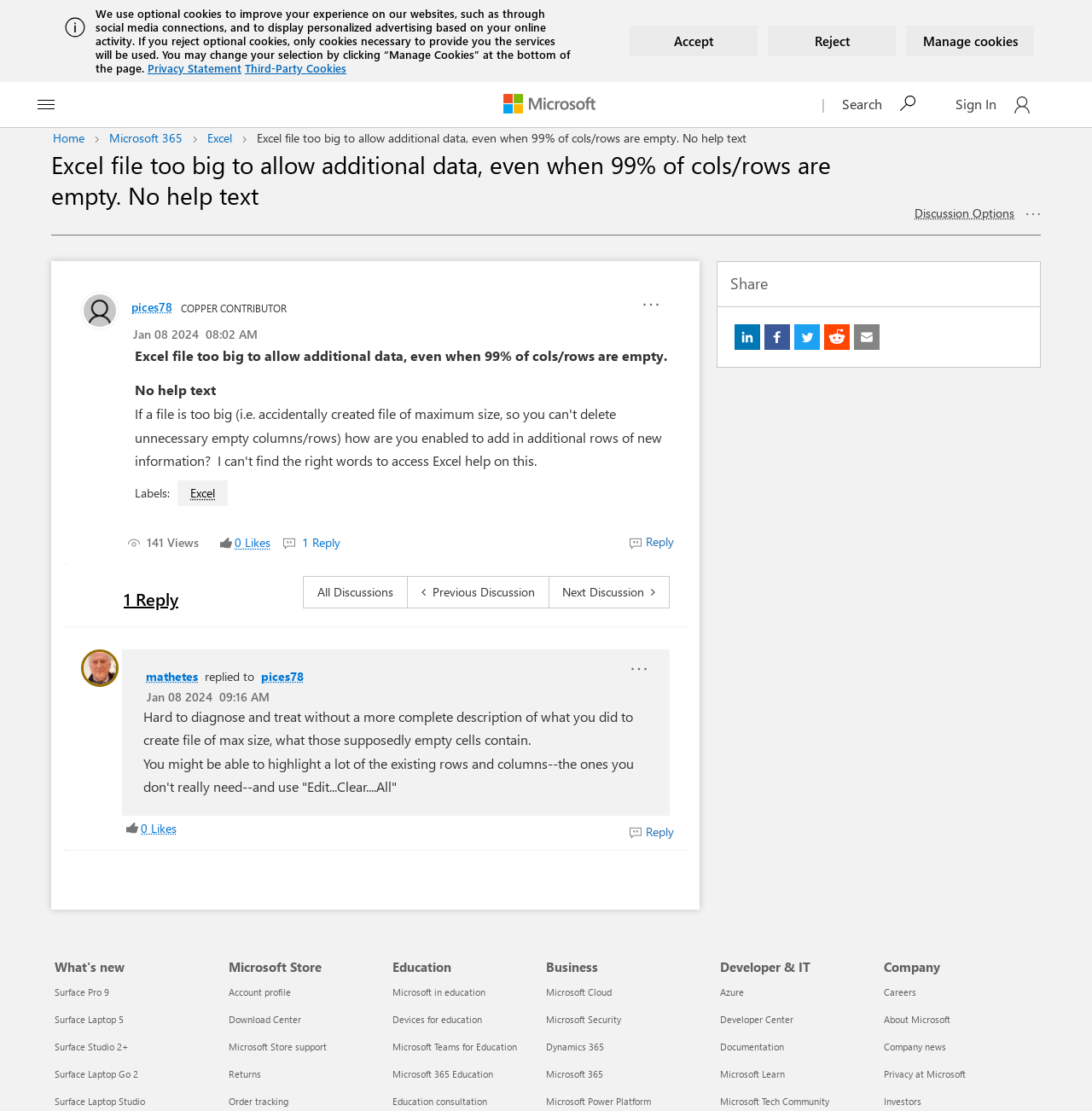Specify the bounding box coordinates of the area to click in order to execute this command: 'Show Excel file too big to allow additional data, even when 99% of cols/rows are empty. No help text post option menu'. The coordinates should consist of four float numbers ranging from 0 to 1, and should be formatted as [left, top, right, bottom].

[0.576, 0.253, 0.612, 0.296]